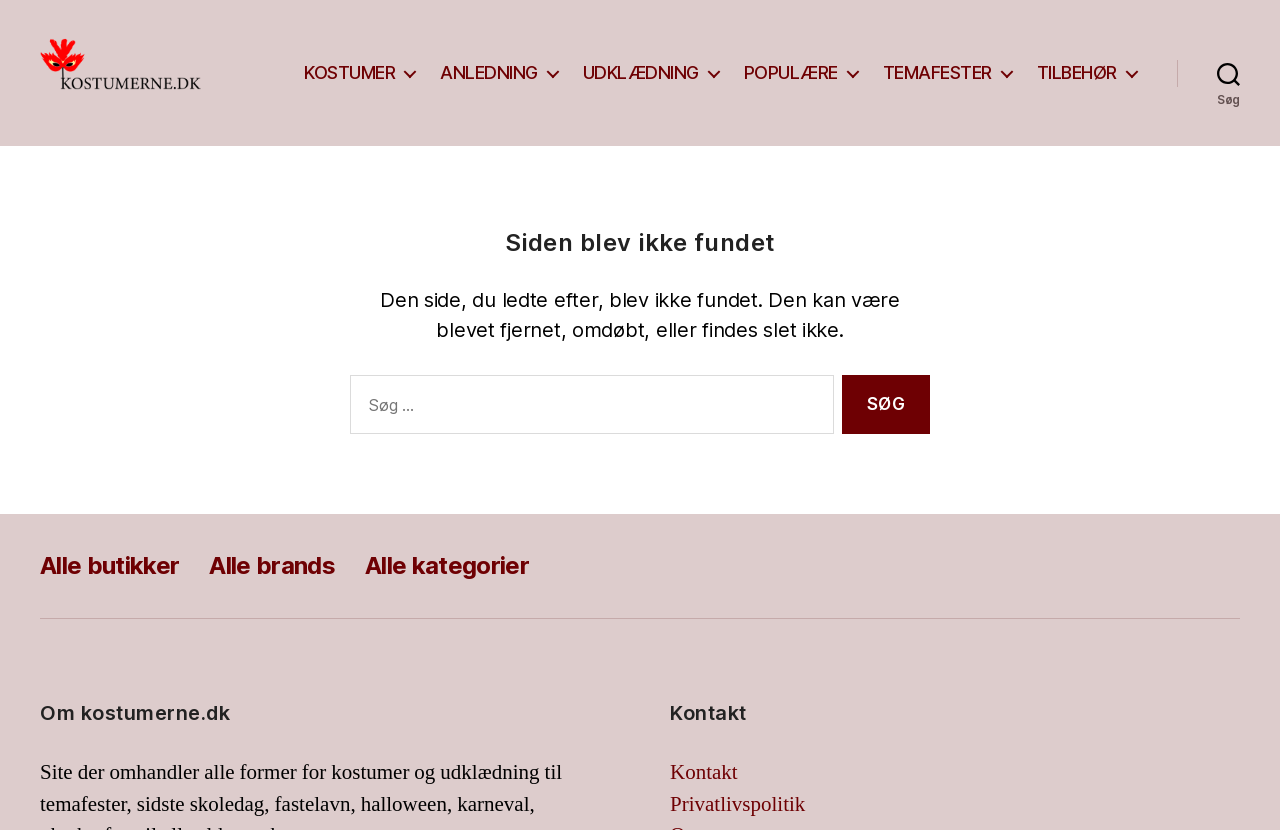Locate and provide the bounding box coordinates for the HTML element that matches this description: "Alle brands".

[0.164, 0.664, 0.262, 0.699]